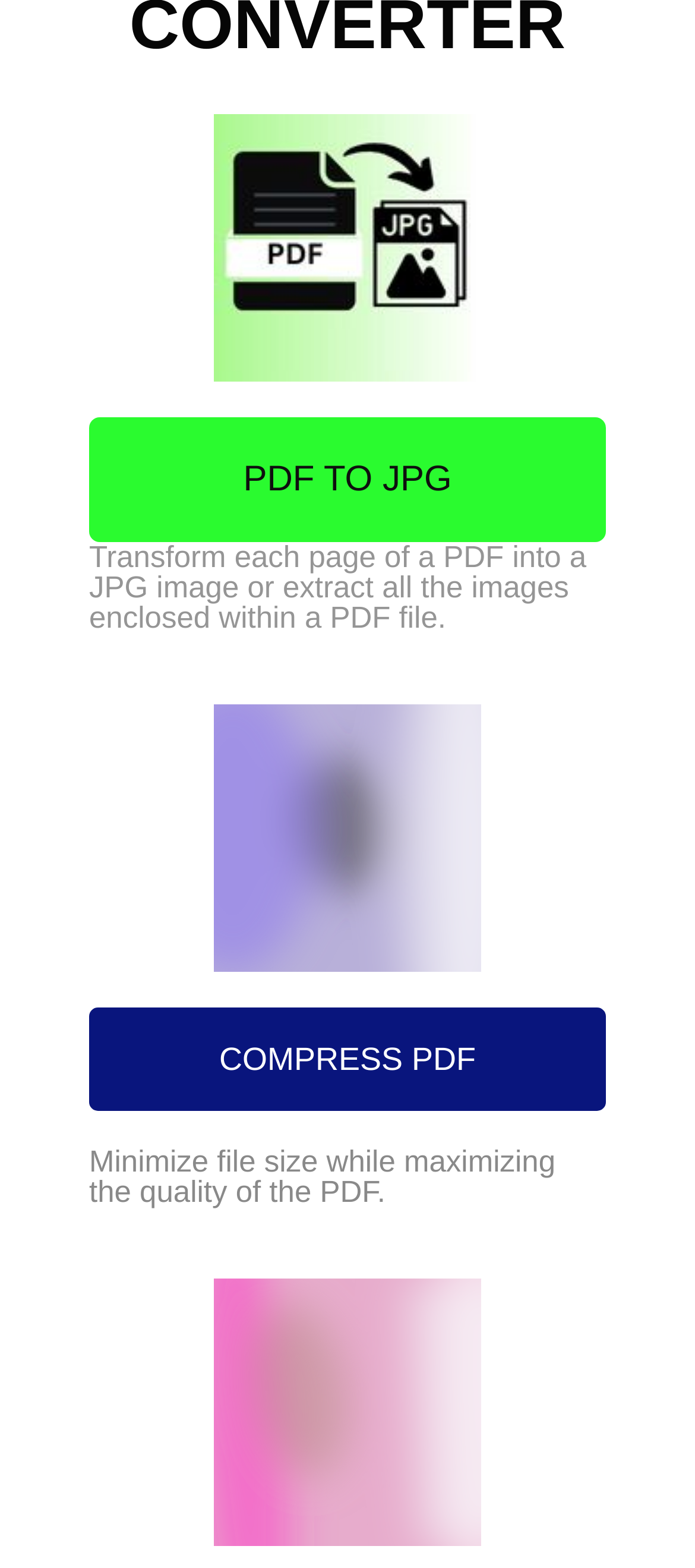Answer the question below in one word or phrase:
What is the alternative to 'PDF to JPG converter'?

PDF TO JPG